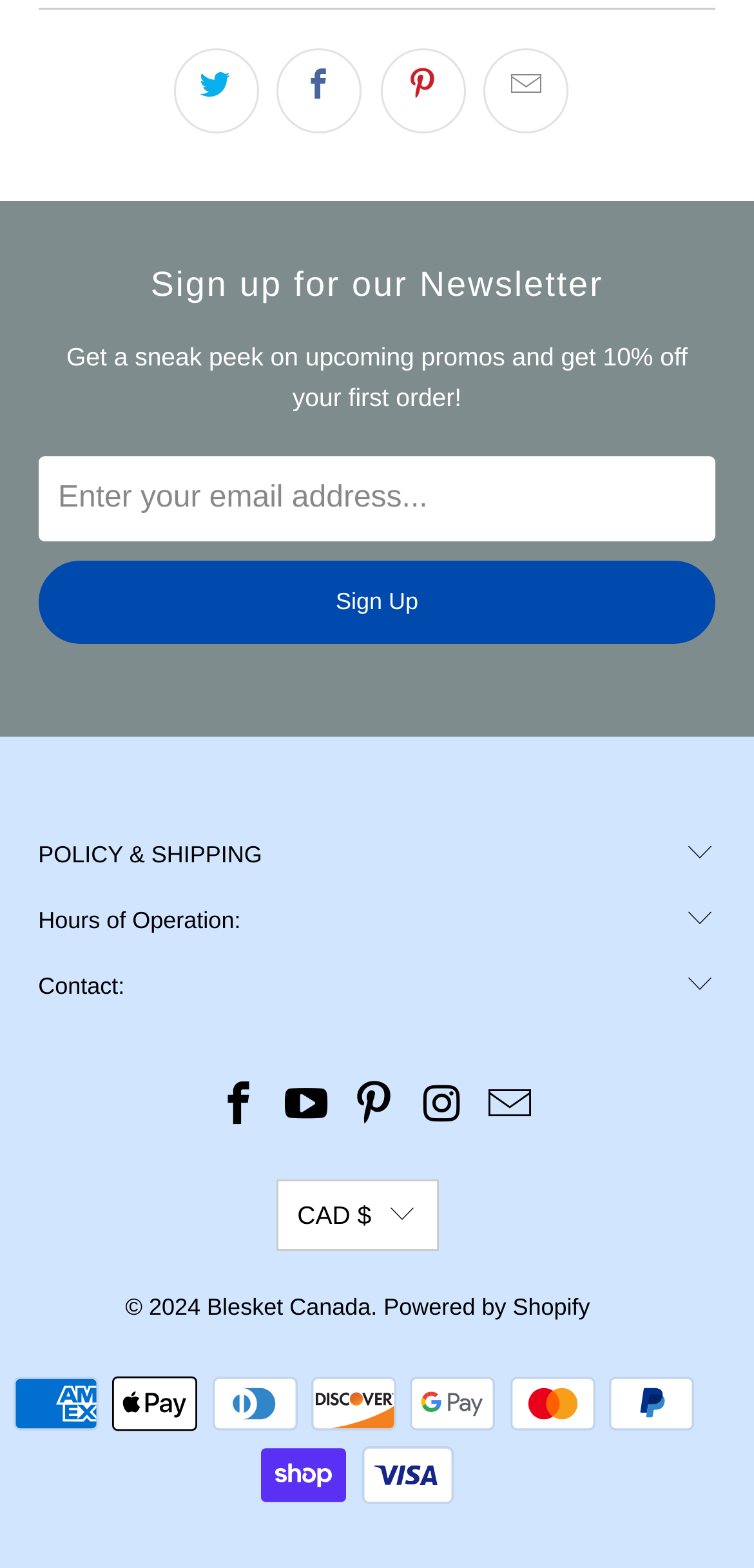What is the year of copyright?
Answer the question with a detailed explanation, including all necessary information.

The StaticText element with the content '© 2024' indicates that the year of copyright is 2024, suggesting that the website's content is protected by copyright law.